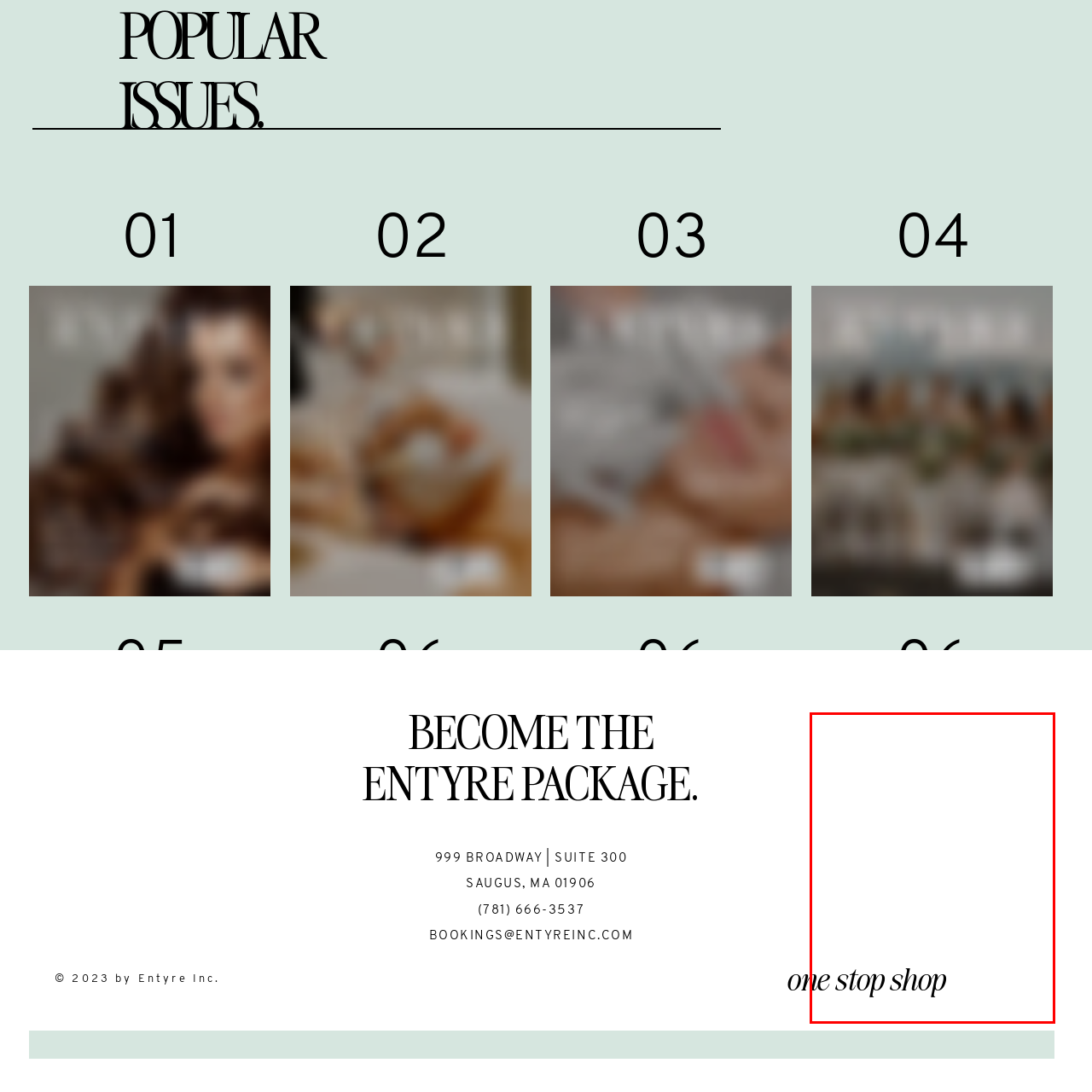Narrate the specific details and elements found within the red-bordered image.

The image features elegant typography that displays the phrase "one stop shop," conveying a sense of convenience and completeness. This could suggest a business offering a wide range of services or products in a single location, emphasizing accessibility and customer satisfaction. The refined font choice adds a touch of sophistication, reflecting the brand's commitment to quality and a comprehensive customer experience. This phrase could be part of a marketing effort by a salon or spa, indicating that various beauty and wellness services are available under one roof.